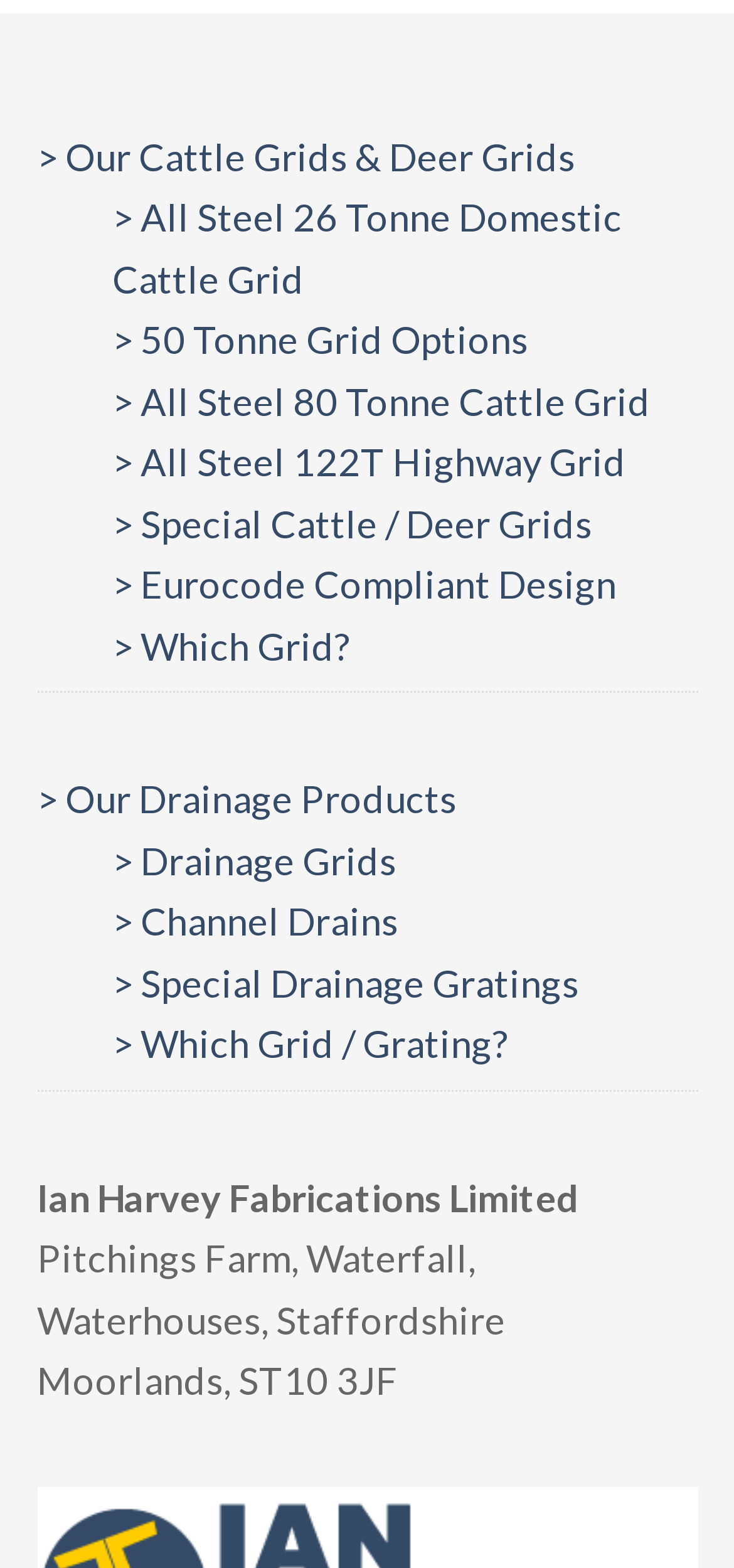Please examine the image and answer the question with a detailed explanation:
What is the purpose of the Eurocode Compliant Design?

The link '> Eurocode Compliant Design' implies that this design is compliant with Eurocode standards, which is a set of European standards for building design and construction.